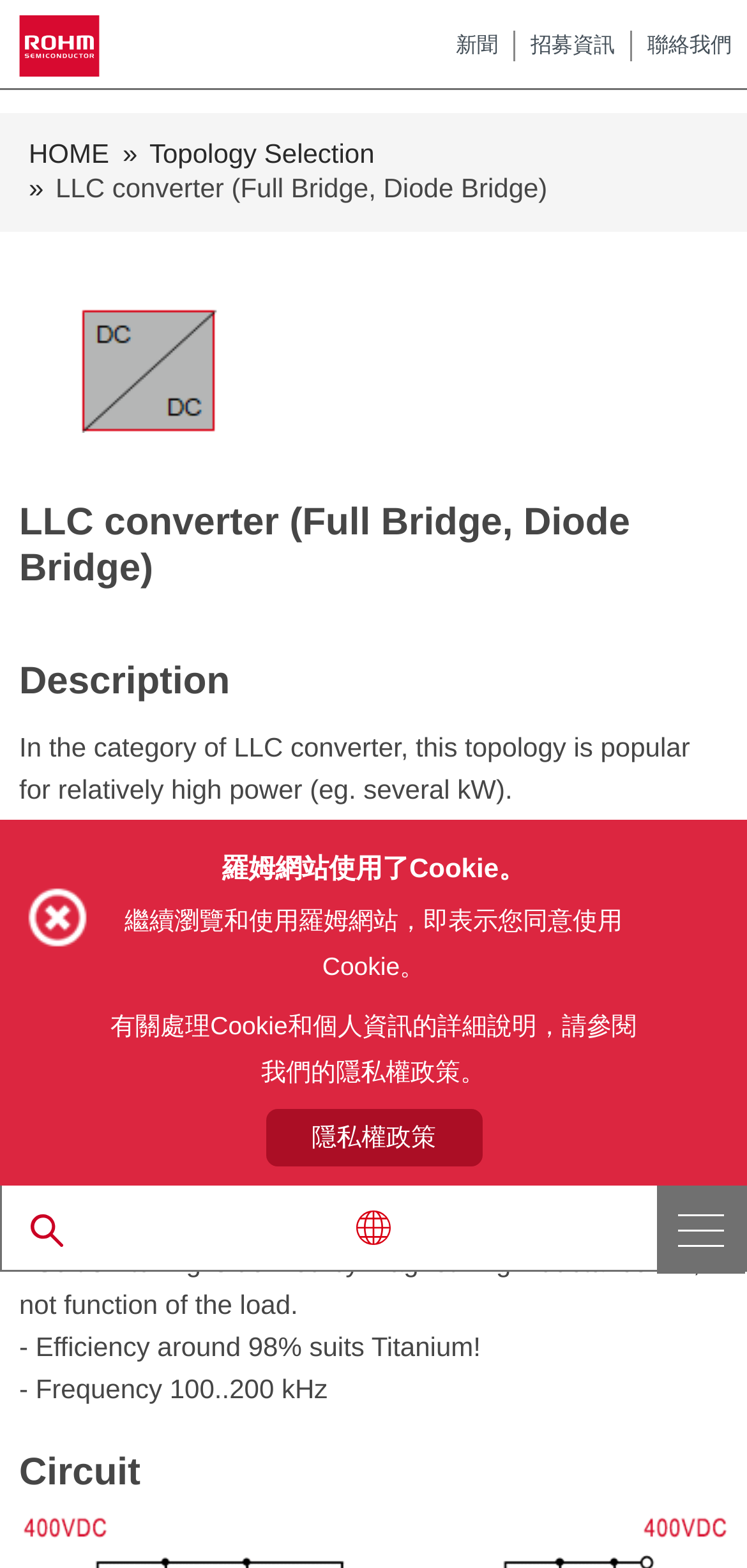Please indicate the bounding box coordinates of the element's region to be clicked to achieve the instruction: "Read about LLC converter description". Provide the coordinates as four float numbers between 0 and 1, i.e., [left, top, right, bottom].

[0.026, 0.467, 0.924, 0.513]